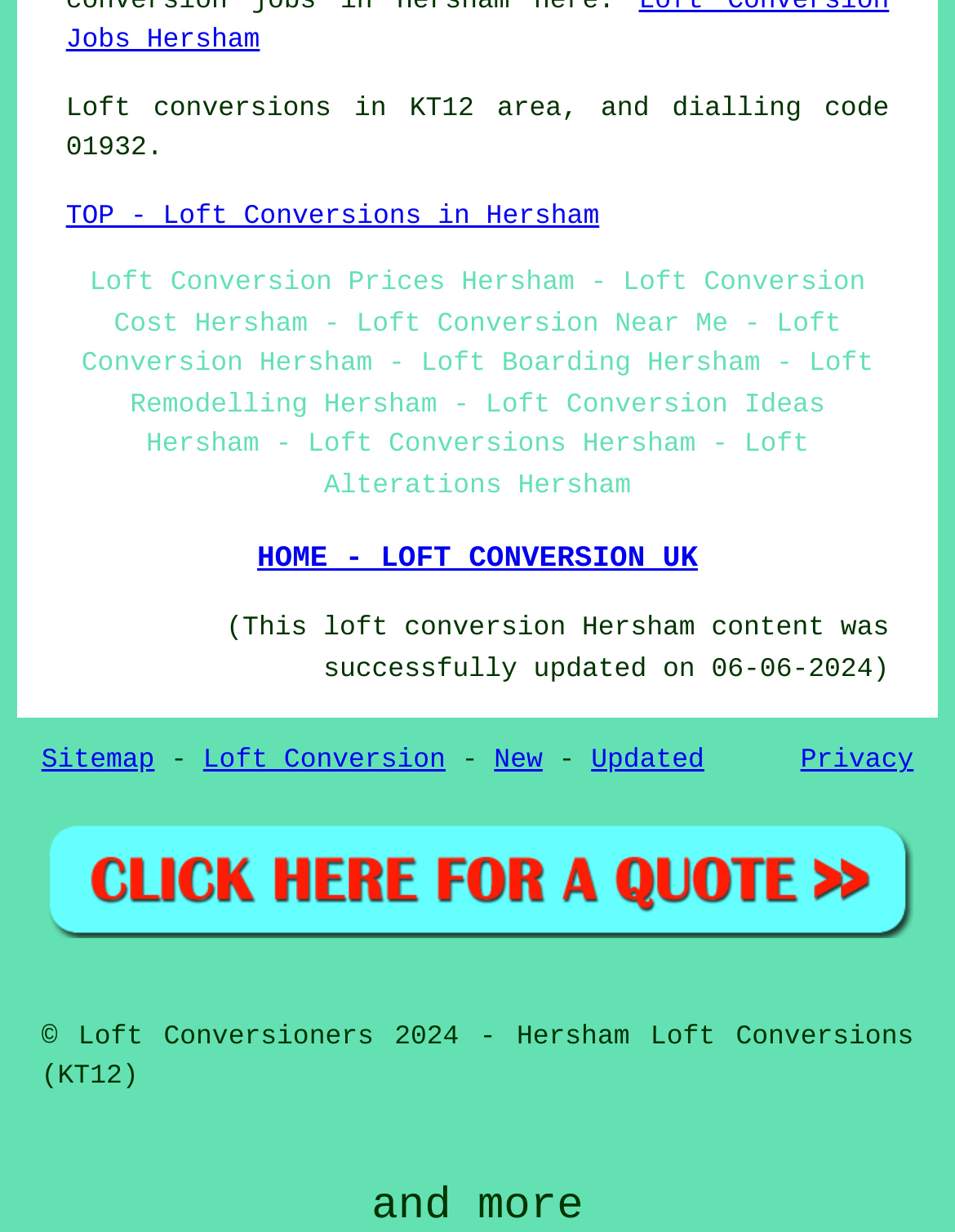What is the link to get quotes for loft conversions in Hersham? From the image, respond with a single word or brief phrase.

Hersham Loft Conversion Quotes